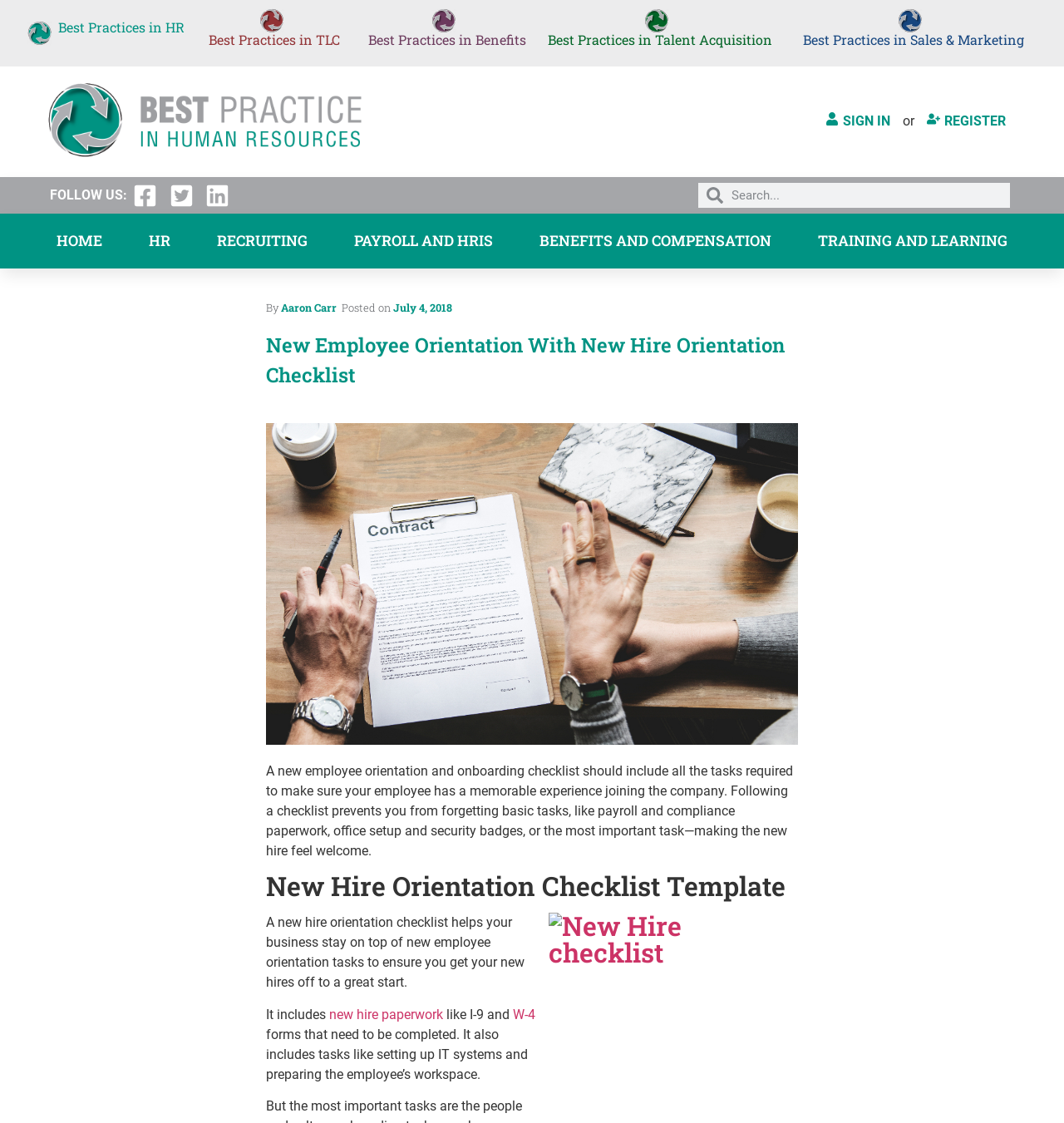Please identify the bounding box coordinates of the clickable element to fulfill the following instruction: "Click on the 'Best Practice in Human Resources' link". The coordinates should be four float numbers between 0 and 1, i.e., [left, top, right, bottom].

[0.043, 0.072, 0.344, 0.144]